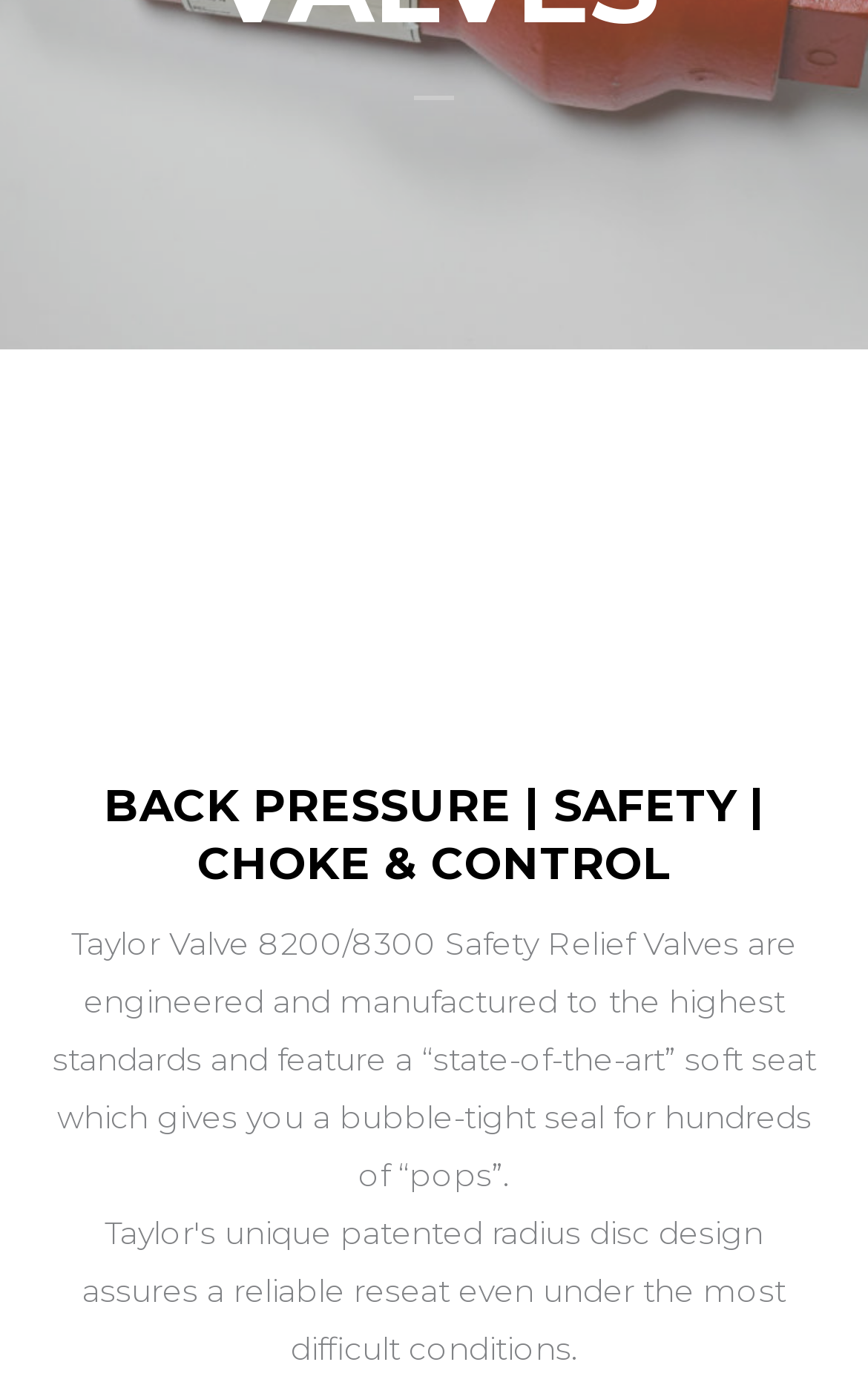Mark the bounding box of the element that matches the following description: "CI CHOKE".

[0.5, 0.332, 0.737, 0.481]